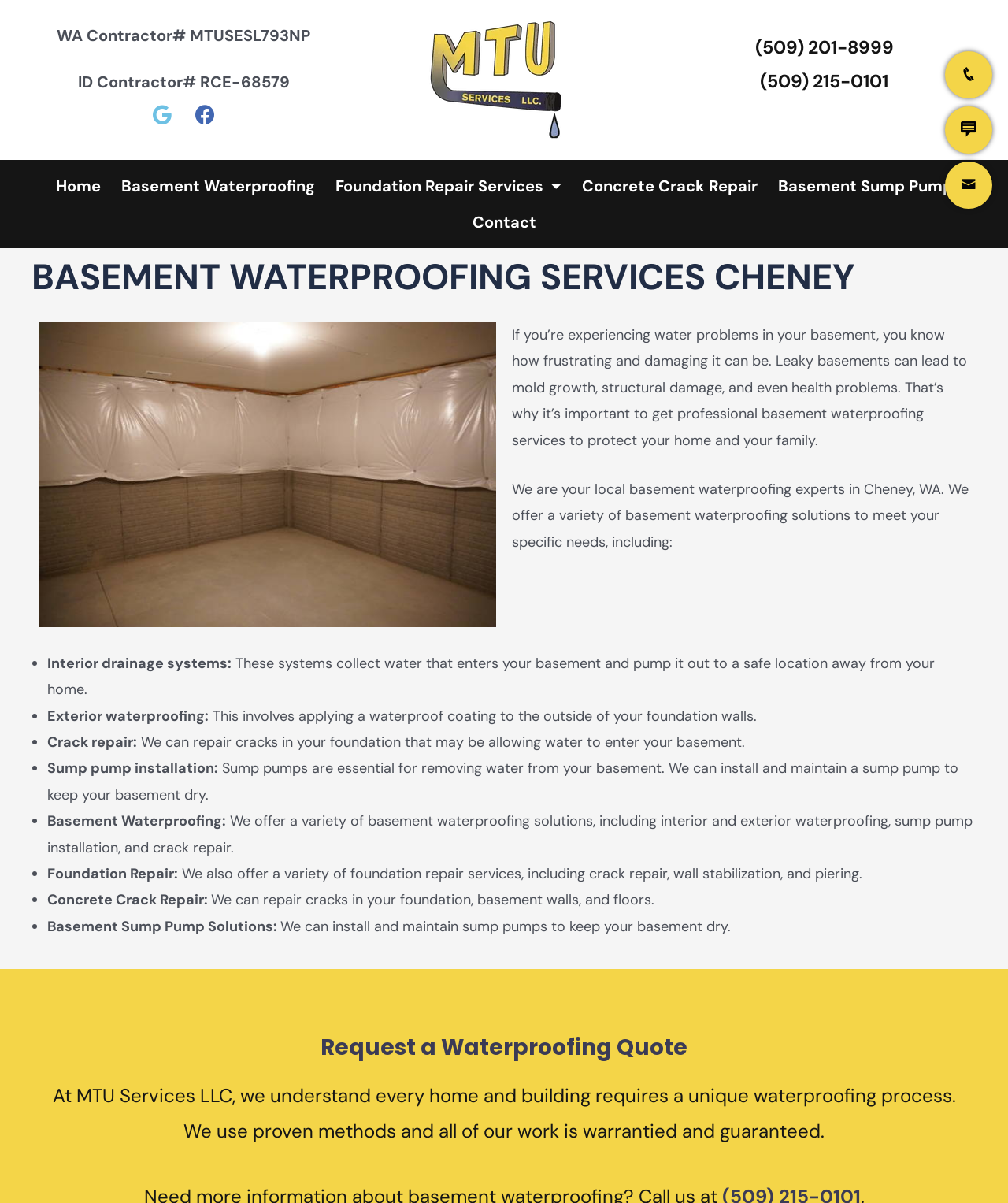Please give the bounding box coordinates of the area that should be clicked to fulfill the following instruction: "Learn about Basement Waterproofing Services". The coordinates should be in the format of four float numbers from 0 to 1, i.e., [left, top, right, bottom].

[0.508, 0.27, 0.959, 0.374]